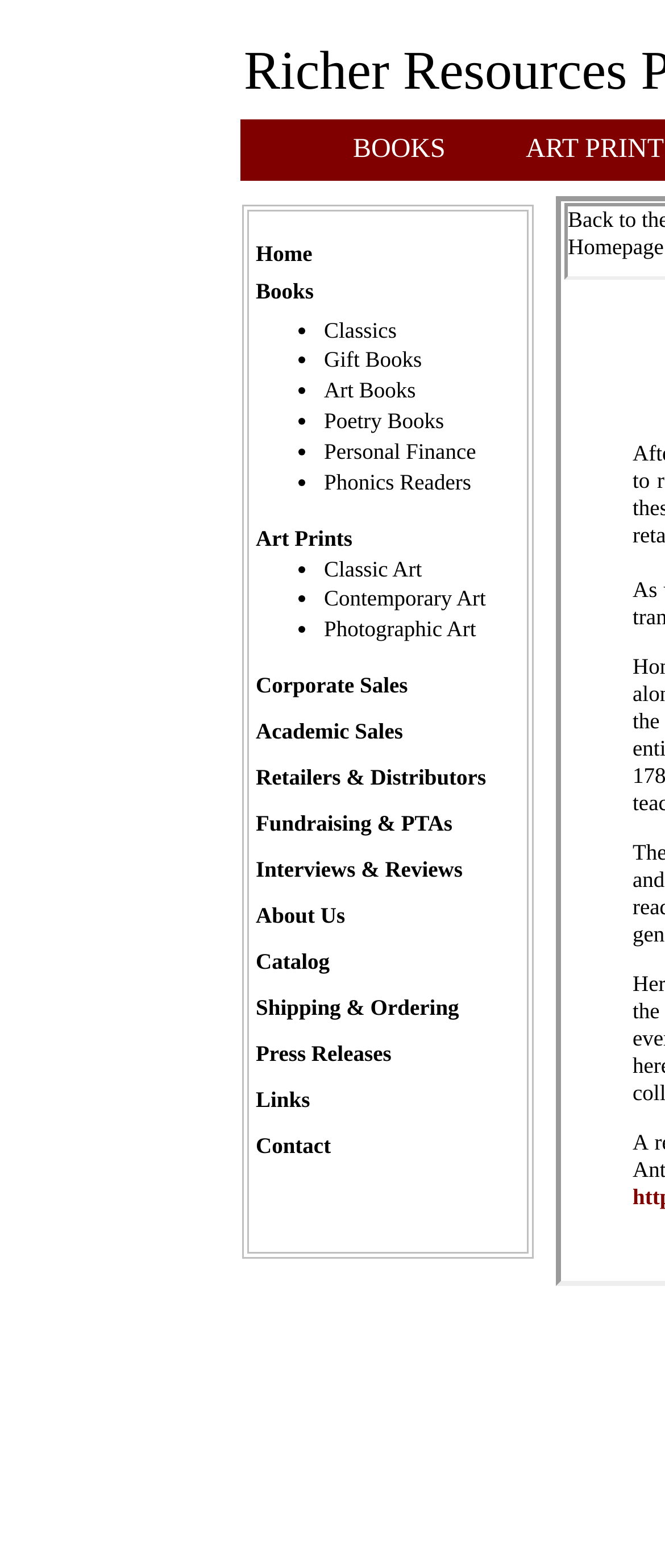Find the bounding box coordinates for the UI element that matches this description: "Fundraising & PTAs".

[0.385, 0.517, 0.68, 0.533]